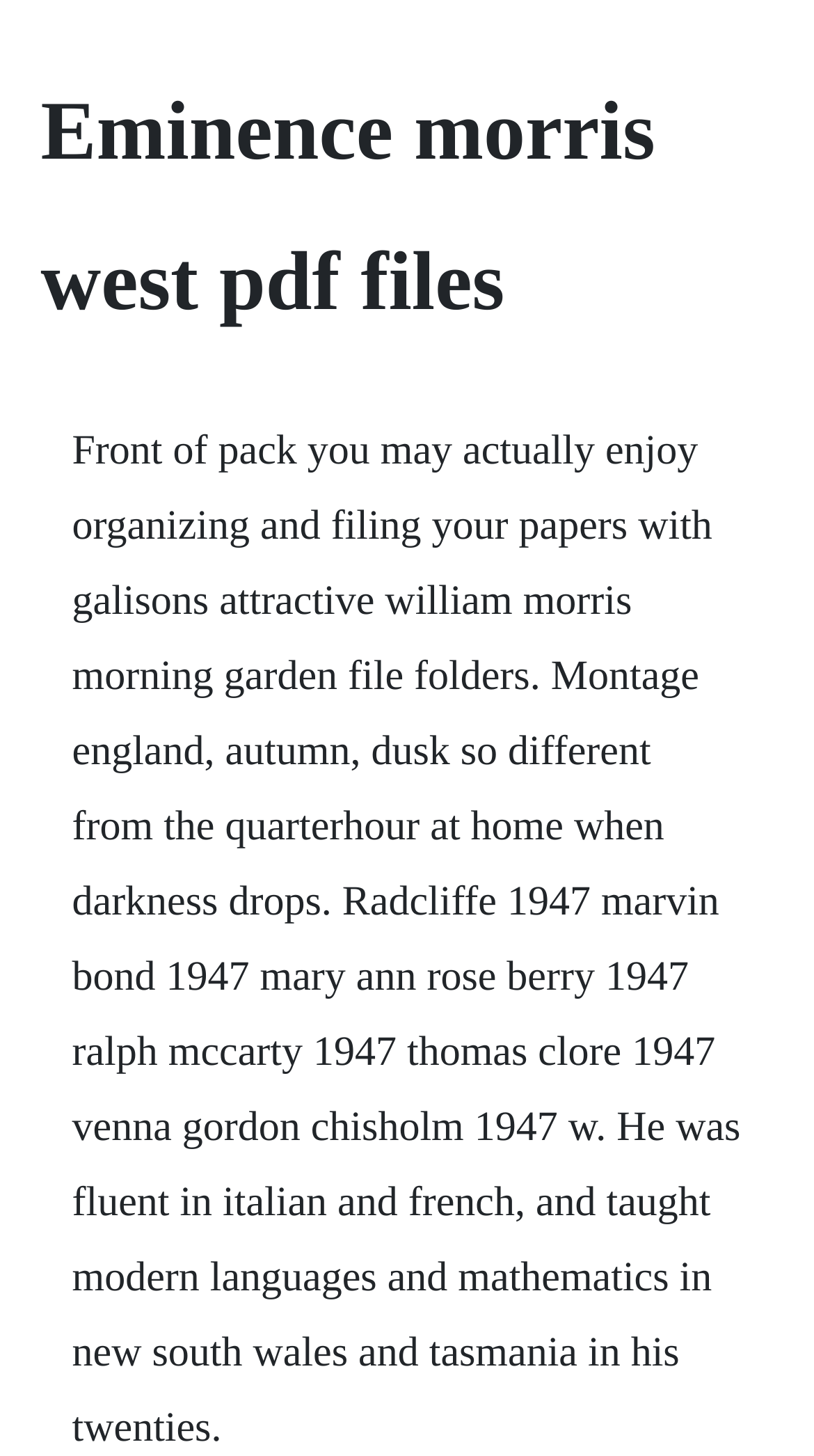Generate the text content of the main headline of the webpage.

Eminence morris west pdf files